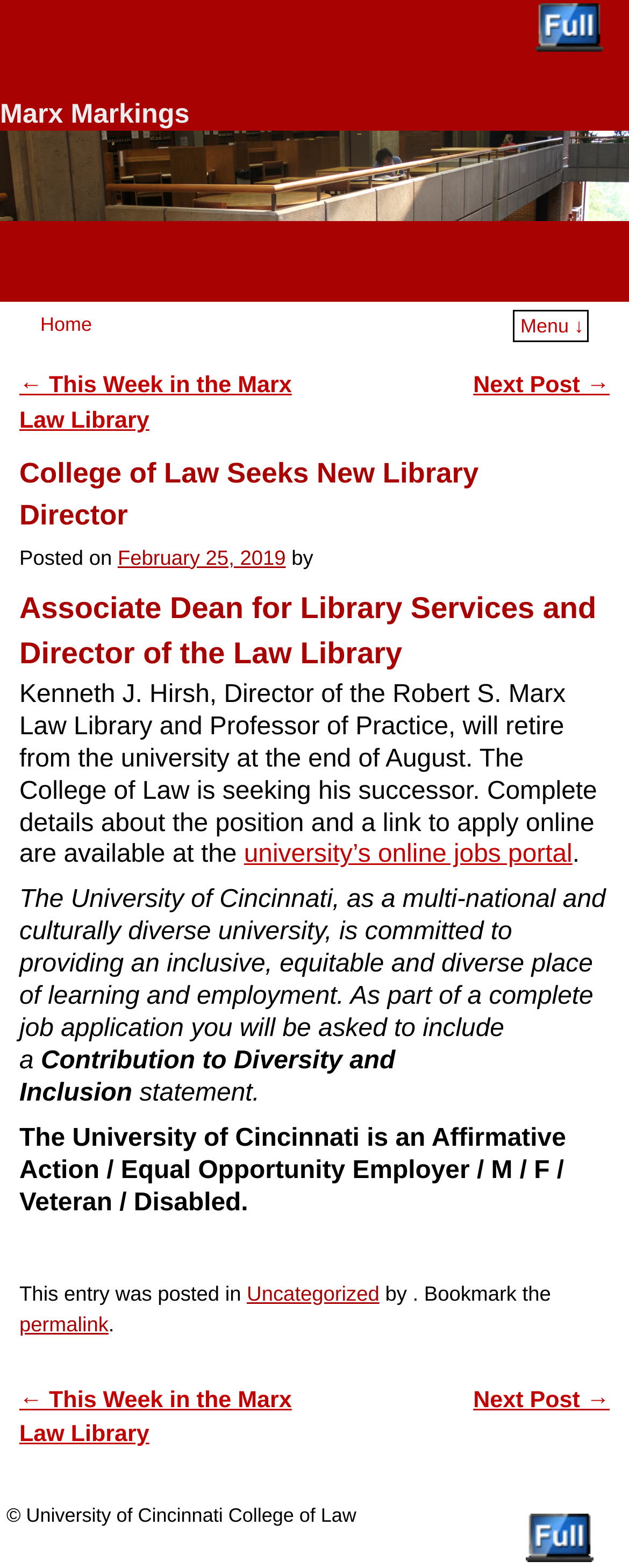Determine the bounding box coordinates of the UI element described by: "title="Switch to standard web view."".

[0.836, 0.985, 0.944, 0.999]